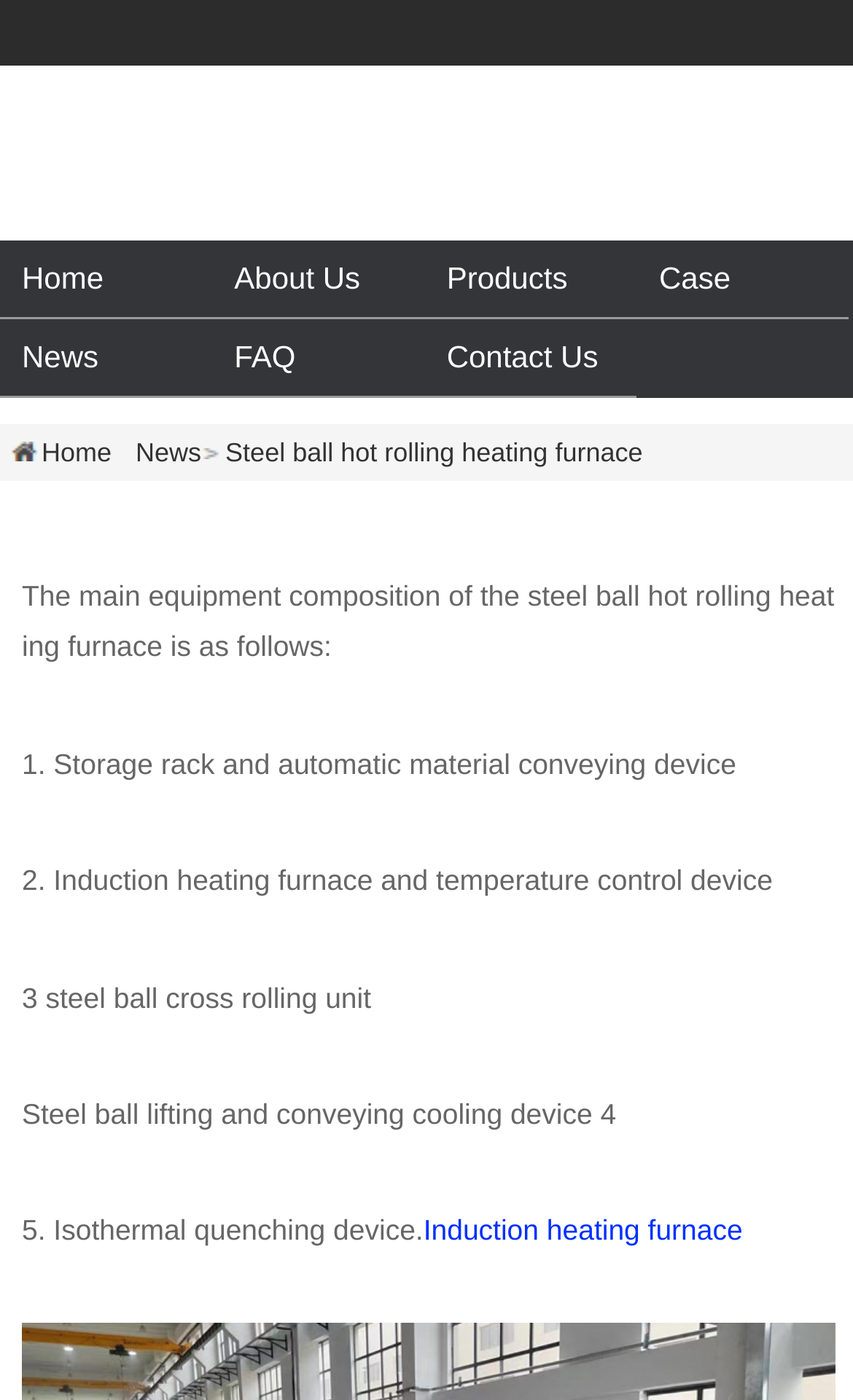Answer the question below with a single word or a brief phrase: 
How many links are in the top navigation bar?

6